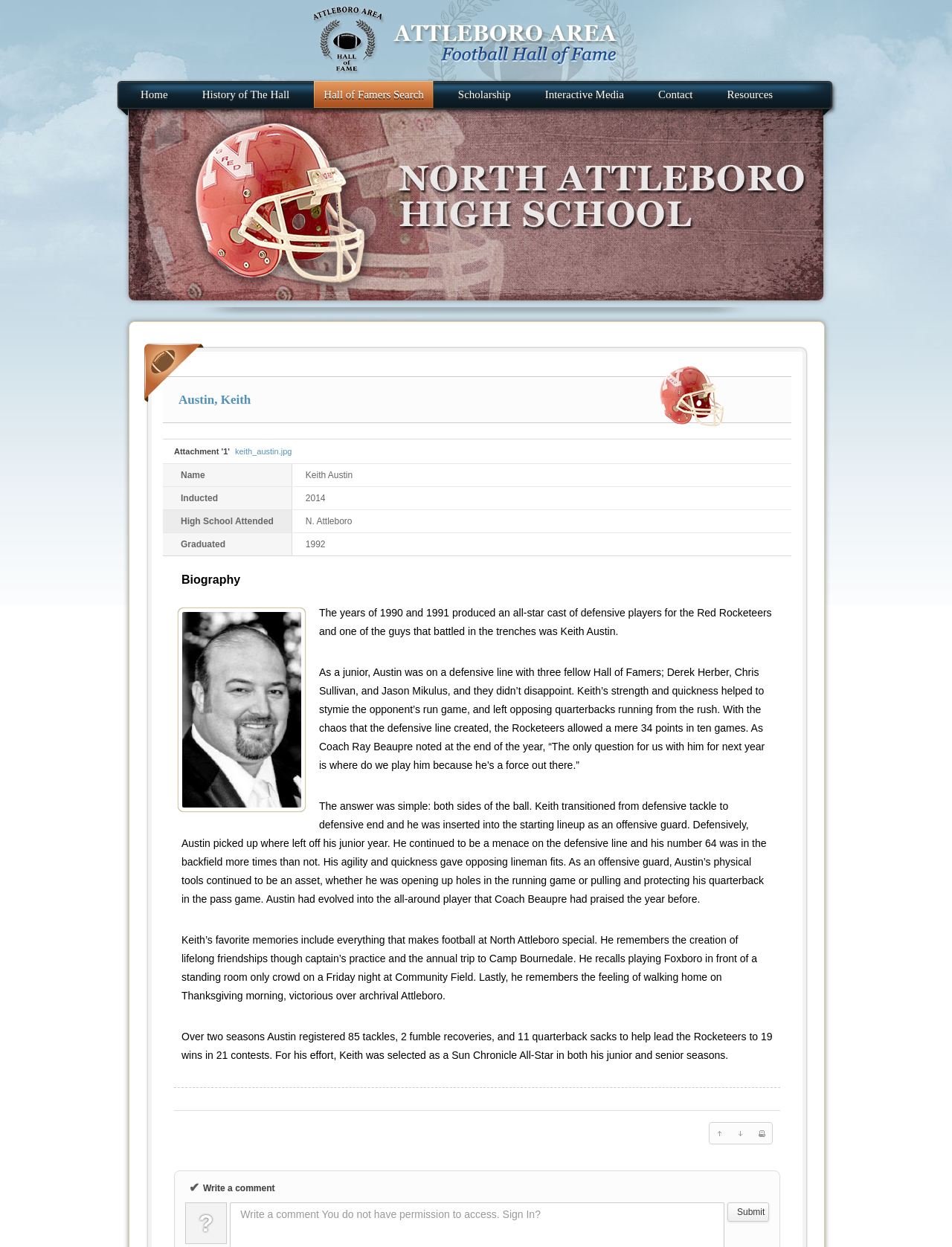Determine the bounding box coordinates for the UI element matching this description: "Down(List) Down".

[0.767, 0.9, 0.789, 0.917]